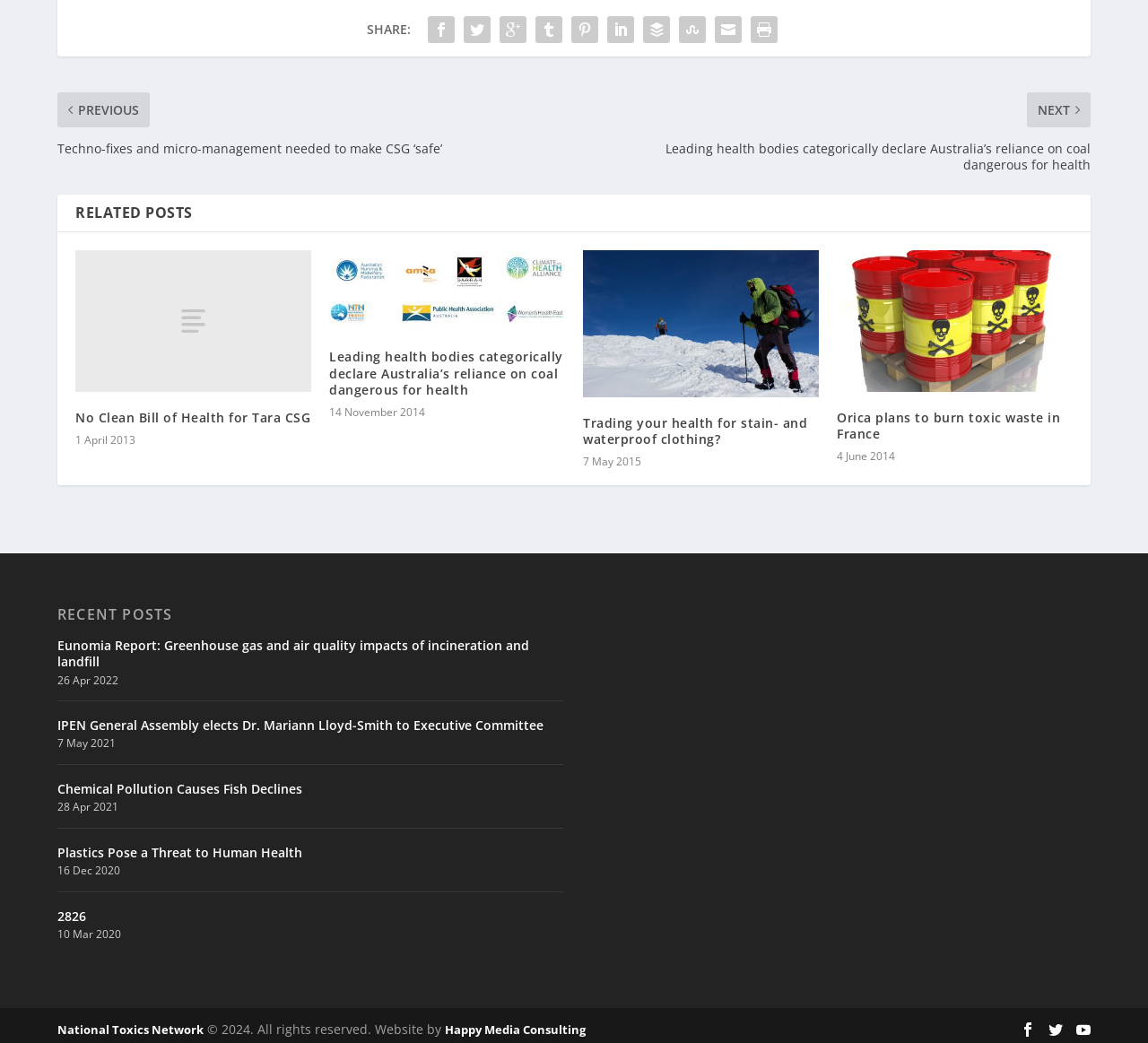Use a single word or phrase to answer the question:
What is the date of the post 'Eunomia Report: Greenhouse gas and air quality impacts of incineration and landfill'?

26 Apr 2022